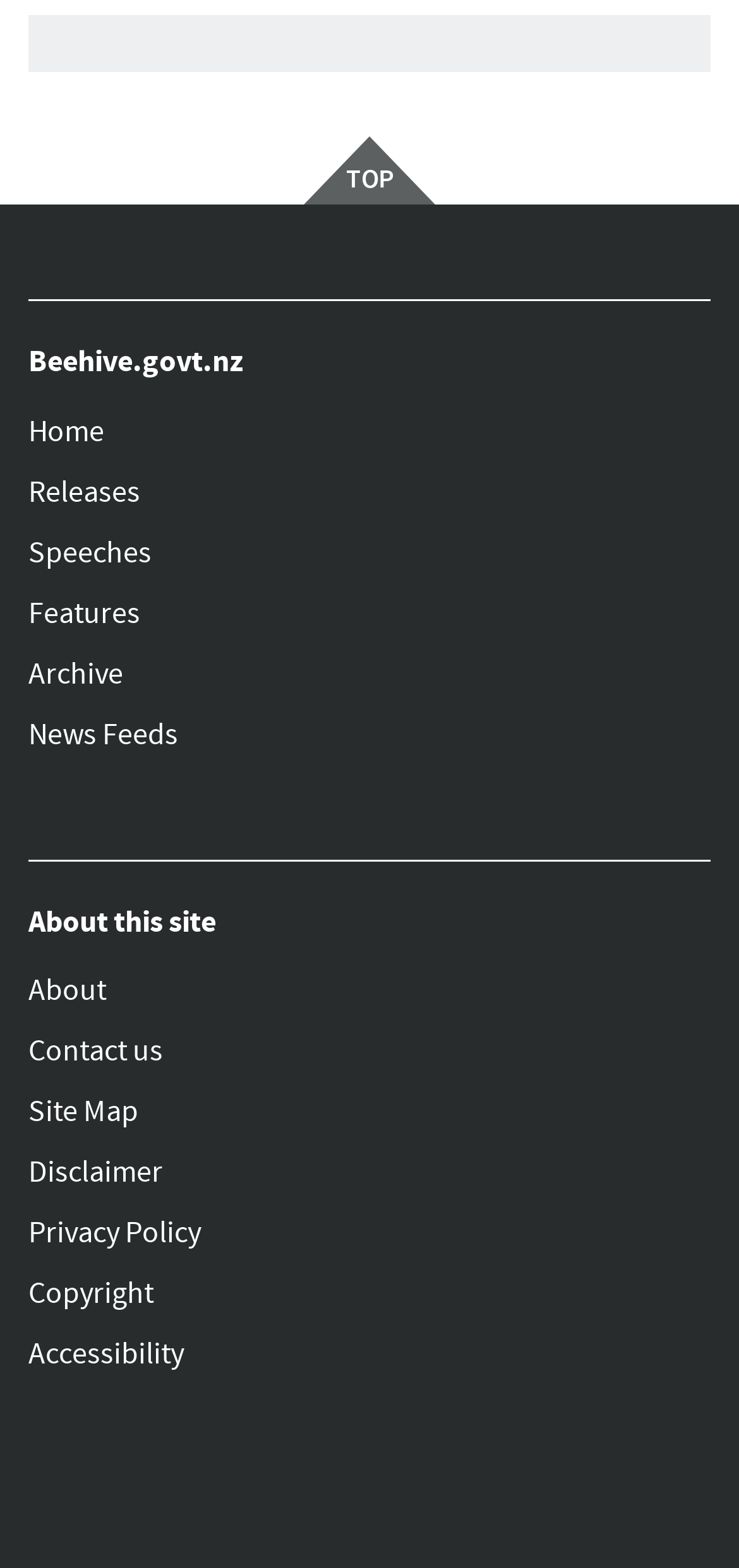What is the last link in the 'About this site' section?
Answer the question in as much detail as possible.

The 'About this site' section is located in the middle of the page and contains 7 links. The last link in this section is 'Accessibility'.